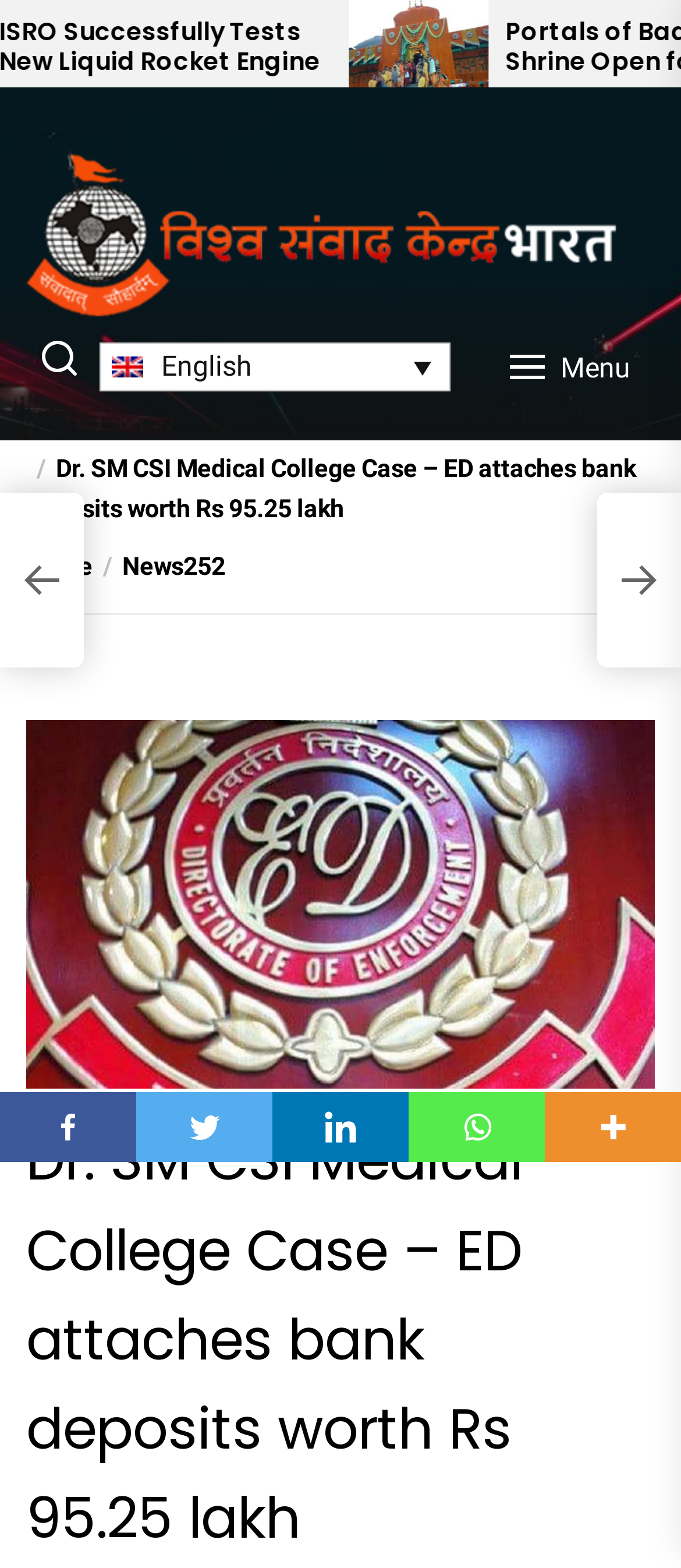Locate the bounding box coordinates of the element that needs to be clicked to carry out the instruction: "Read the news about NIA searches". The coordinates should be given as four float numbers ranging from 0 to 1, i.e., [left, top, right, bottom].

[0.168, 0.011, 0.642, 0.049]